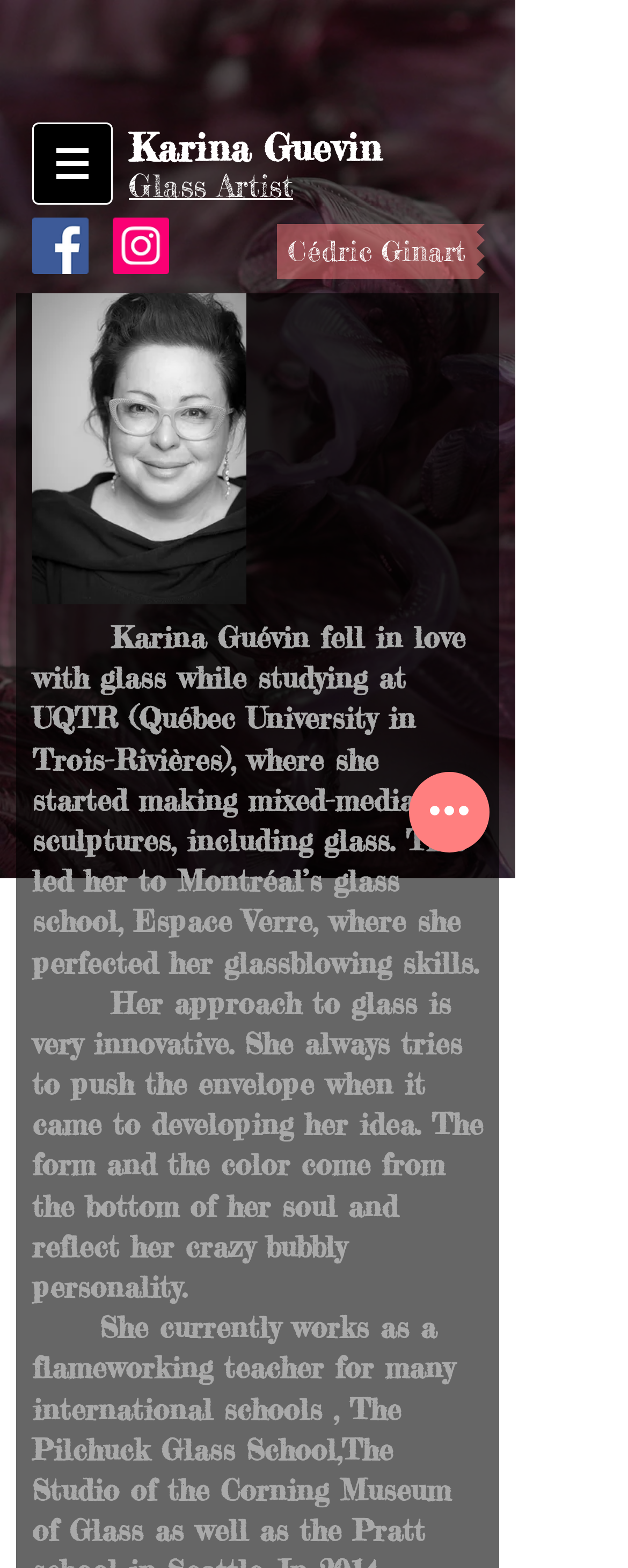Please answer the following question as detailed as possible based on the image: 
How many images are displayed on the webpage?

The webpage has three images: one in the navigation section, one for Facebook, and one for Instagram, and another image with the filename 'IMG_0108 (2).jpg'.